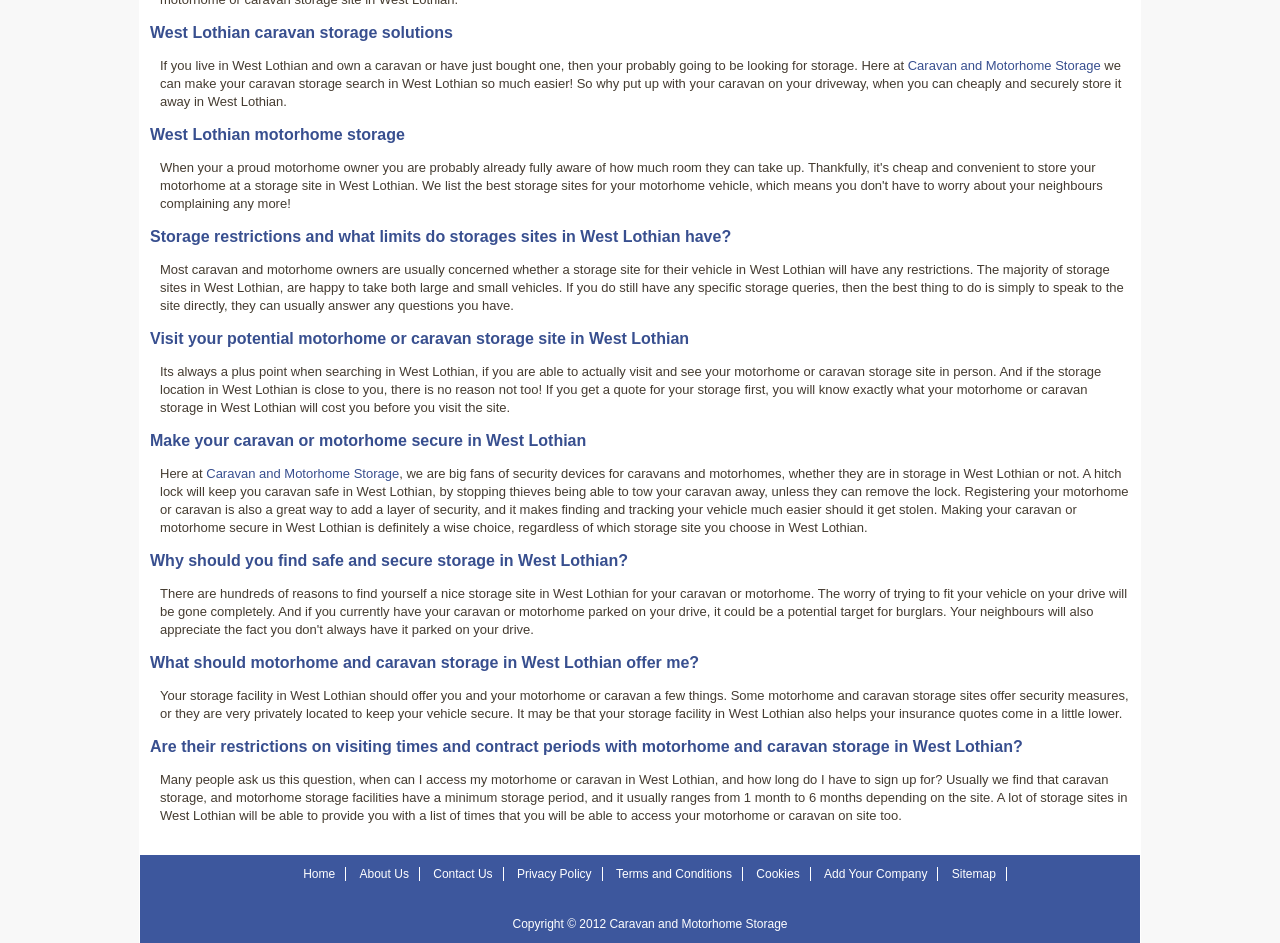Extract the bounding box coordinates of the UI element described by: "Privacy Policy". The coordinates should include four float numbers ranging from 0 to 1, e.g., [left, top, right, bottom].

[0.404, 0.919, 0.462, 0.934]